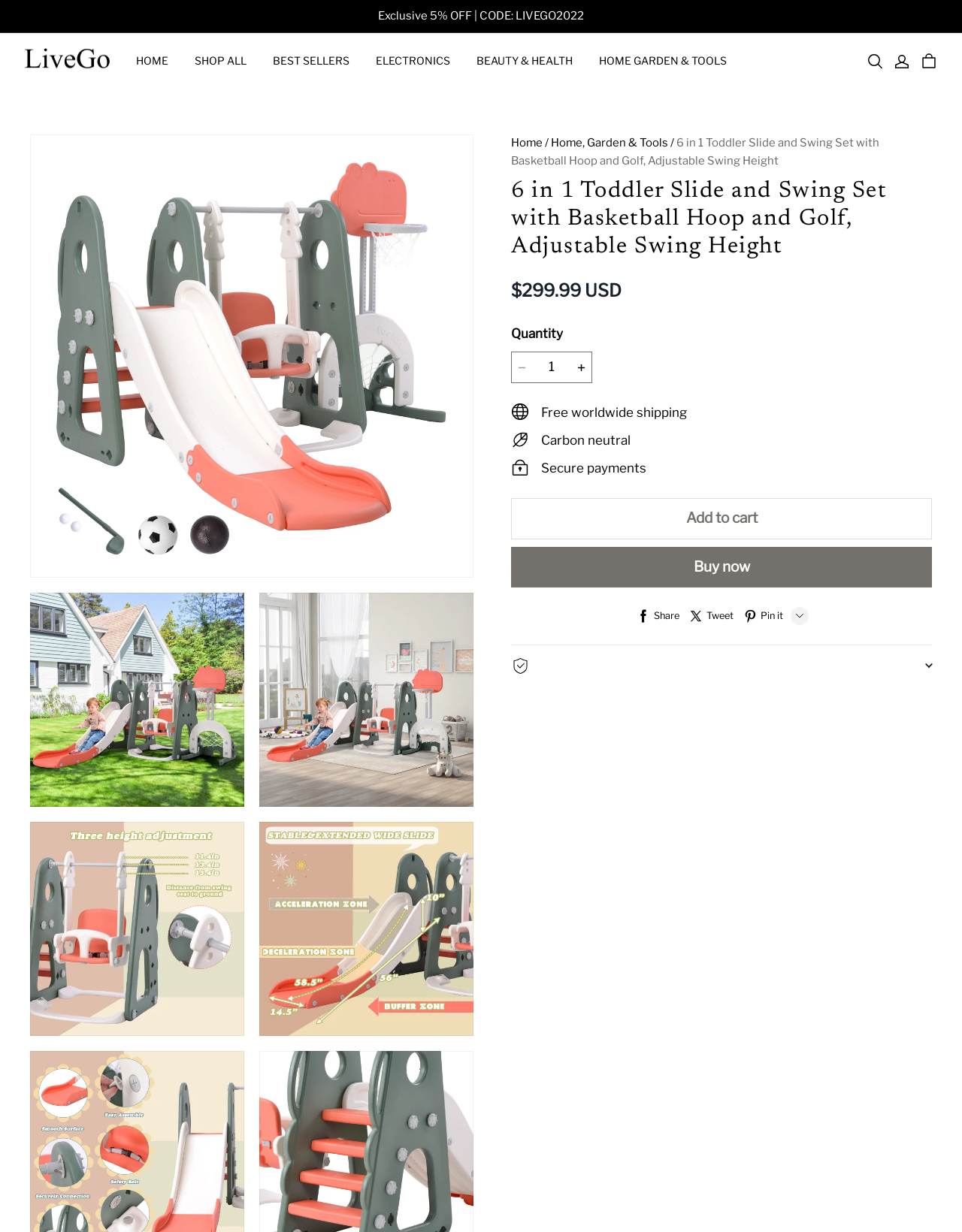Determine the bounding box coordinates of the clickable area required to perform the following instruction: "Enter quantity in the input field". The coordinates should be represented as four float numbers between 0 and 1: [left, top, right, bottom].

[0.553, 0.286, 0.594, 0.31]